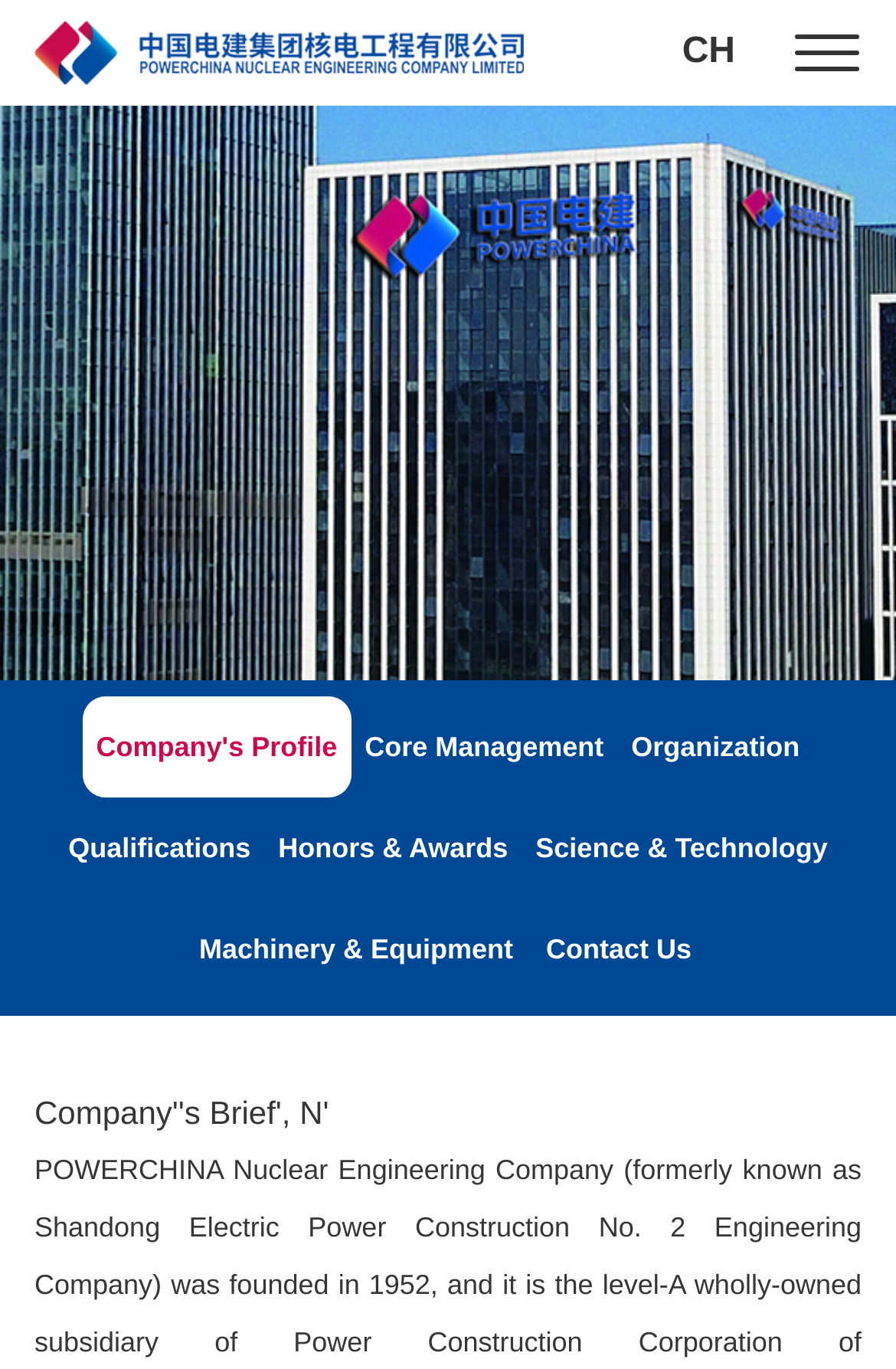Deliver a detailed narrative of the webpage's visual and textual elements.

The webpage is about the profile of a company called "中国电建集团核电工程有限公司" (China Electric Power Nuclear Engineering Company Limited). 

At the top left corner, there is a logo, which is an image linked to another webpage. Next to the logo, there is a button to toggle the navigation menu. On the top right corner, there is a link to a Chinese version of the webpage, denoted by "CH".

Below the top navigation bar, there are five main sections. The first section is about the company's profile, located at the top left. To its right, there are sections for core management, organization, and qualifications. 

Below these sections, there are four more sections. From left to right, they are about honors and awards, science and technology, machinery and equipment, and contact us.